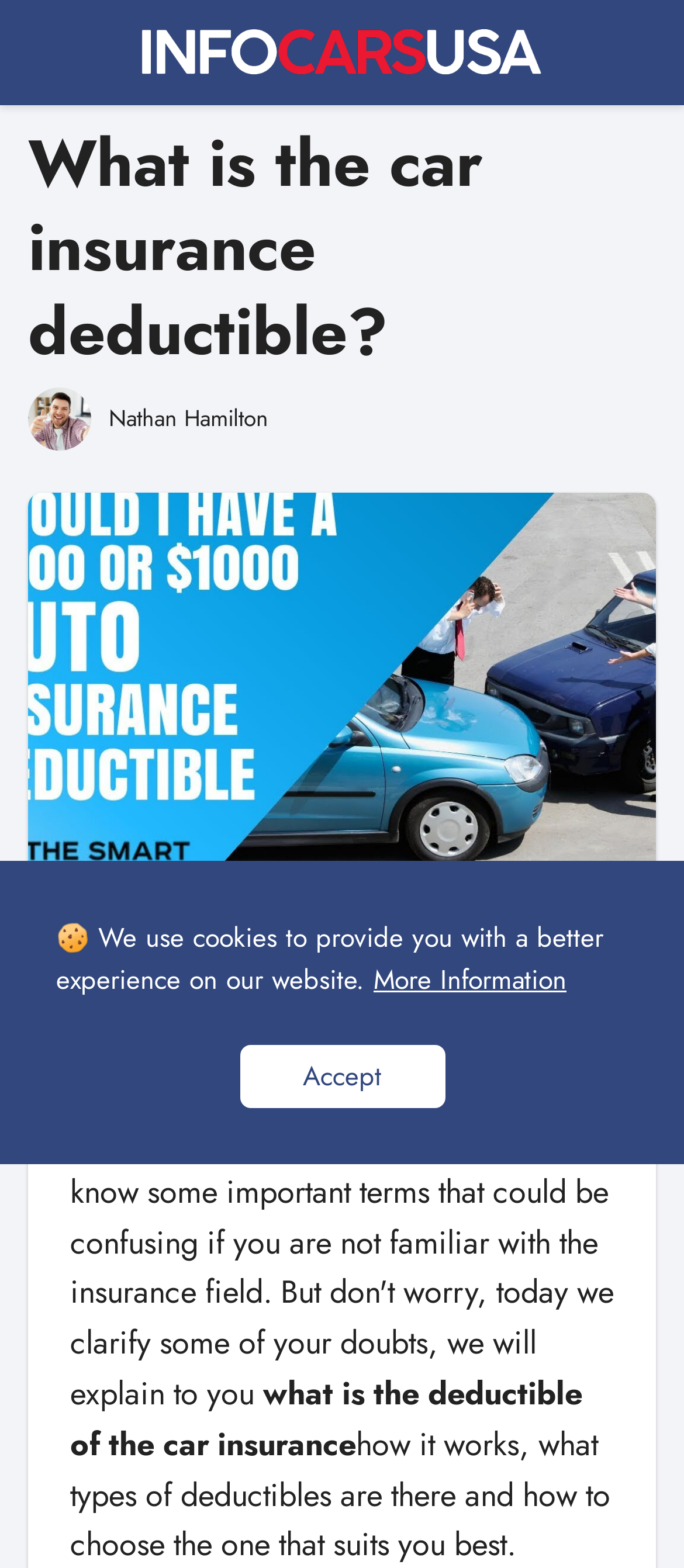Please determine the bounding box of the UI element that matches this description: Accept. The coordinates should be given as (top-left x, top-left y, bottom-right x, bottom-right y), with all values between 0 and 1.

[0.35, 0.666, 0.65, 0.707]